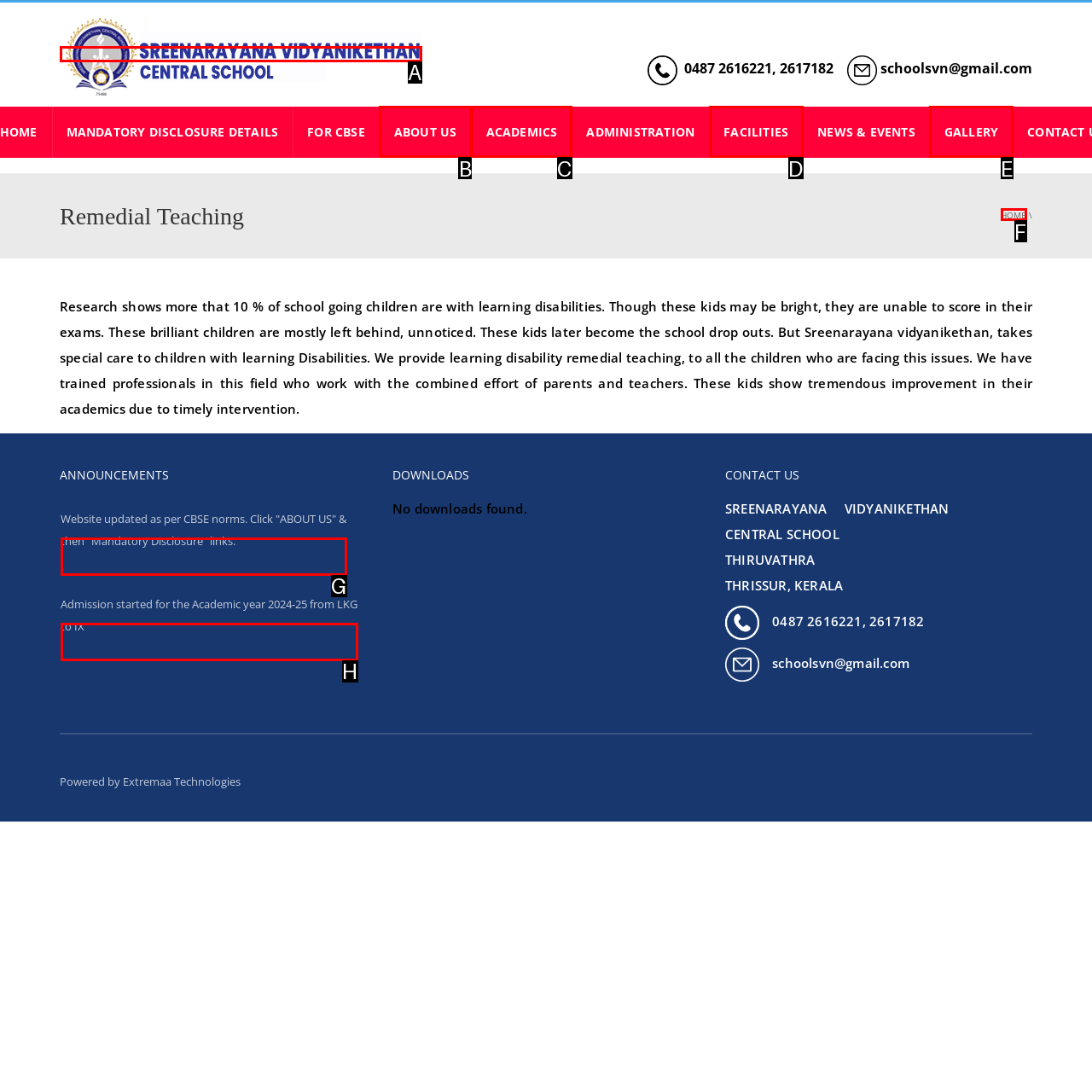Given the description: ACADEMICS, determine the corresponding lettered UI element.
Answer with the letter of the selected option.

C